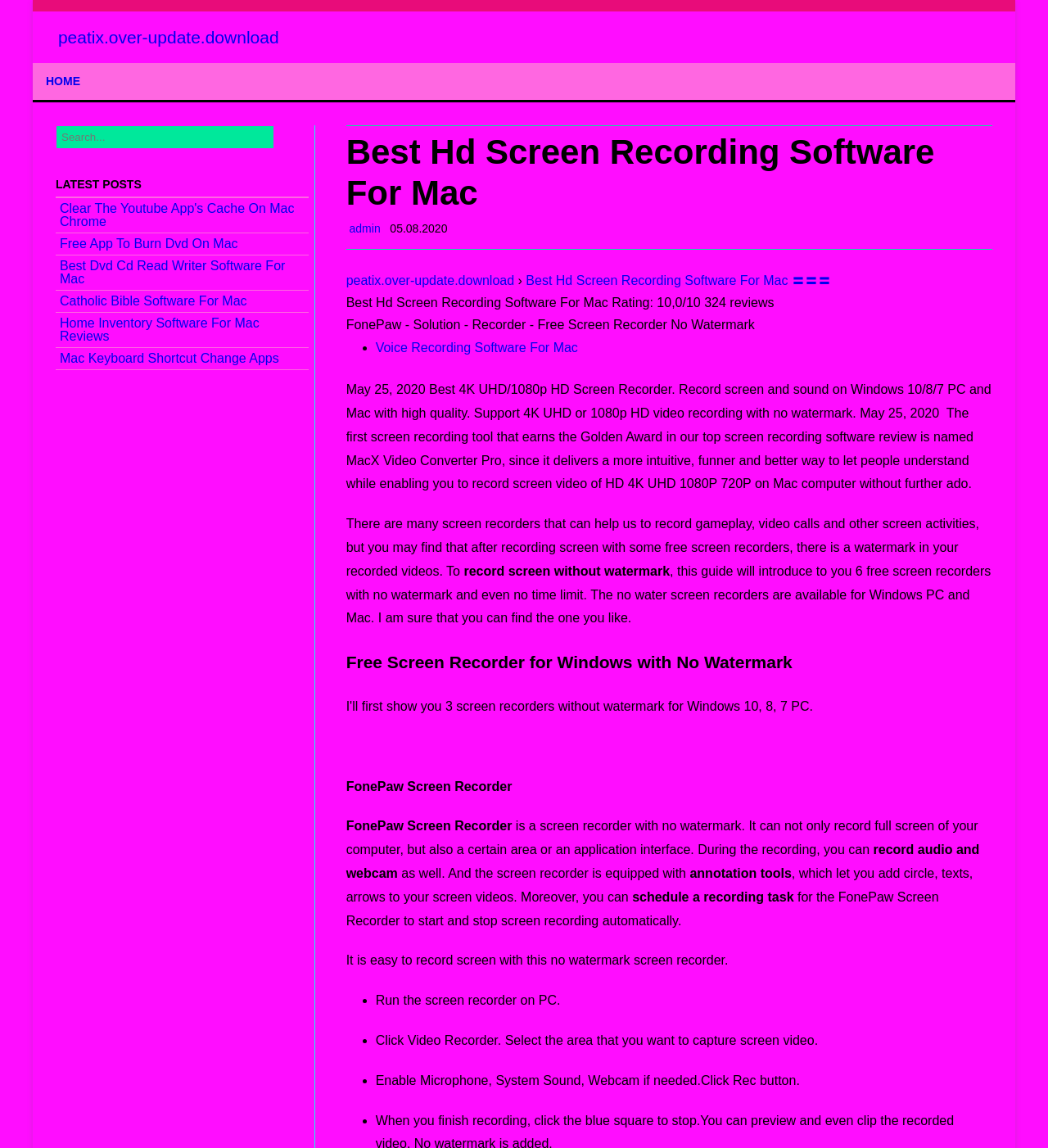Locate the bounding box coordinates of the area you need to click to fulfill this instruction: 'Read the 'Free Screen Recorder for Windows with No Watermark' article'. The coordinates must be in the form of four float numbers ranging from 0 to 1: [left, top, right, bottom].

[0.33, 0.564, 0.947, 0.591]